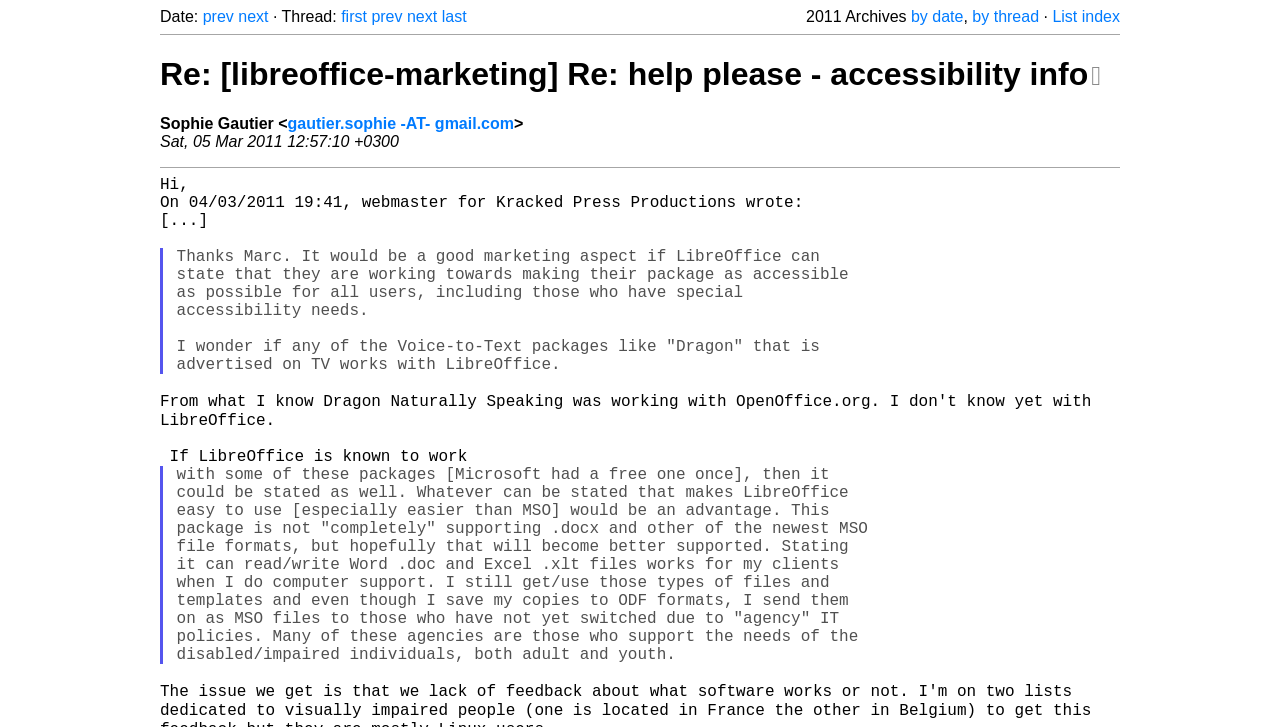Identify and extract the main heading of the webpage.

Re: [libreoffice-marketing] Re: help please - accessibility info